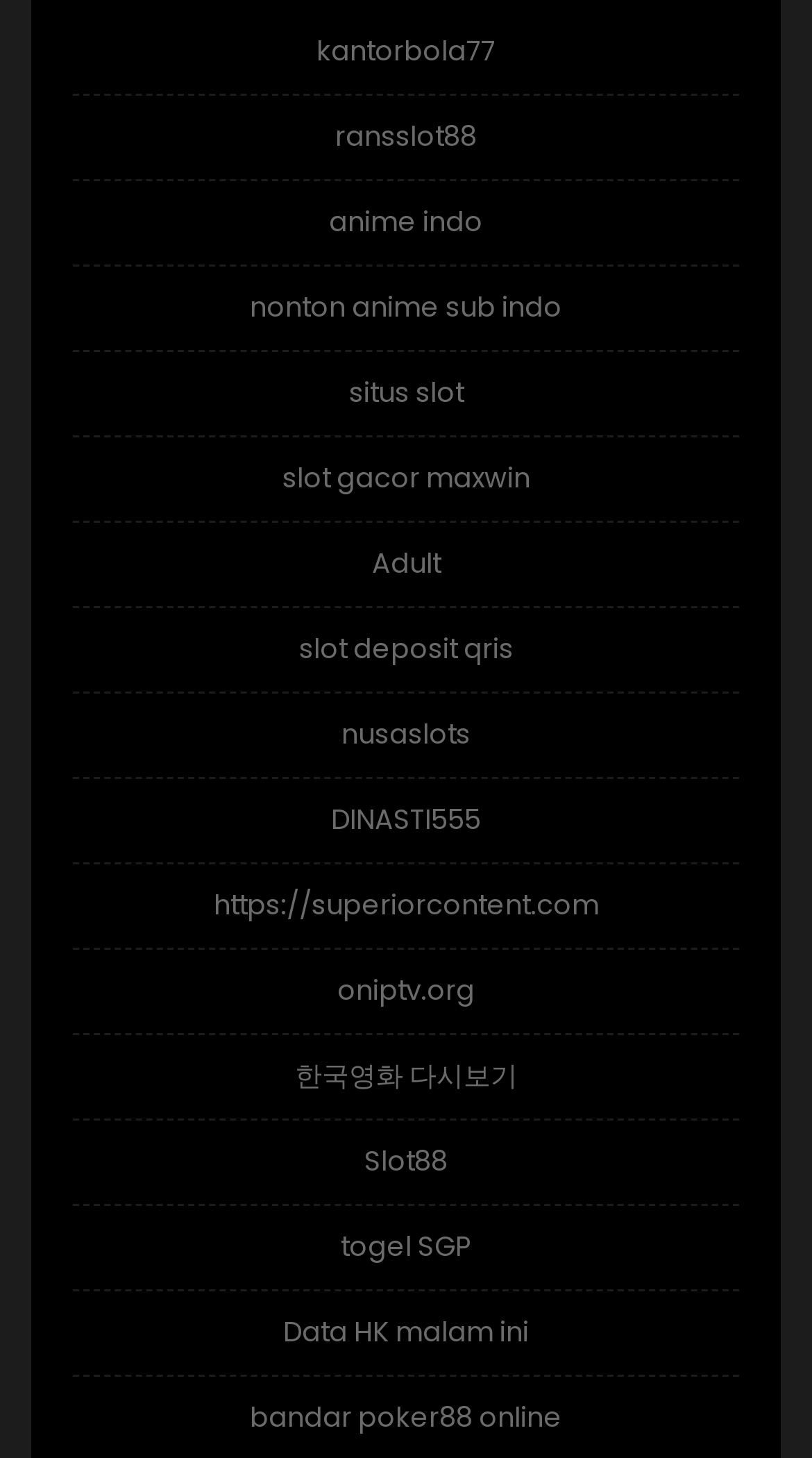Locate the bounding box coordinates of the clickable area to execute the instruction: "access nusaslots website". Provide the coordinates as four float numbers between 0 and 1, represented as [left, top, right, bottom].

[0.421, 0.49, 0.579, 0.518]